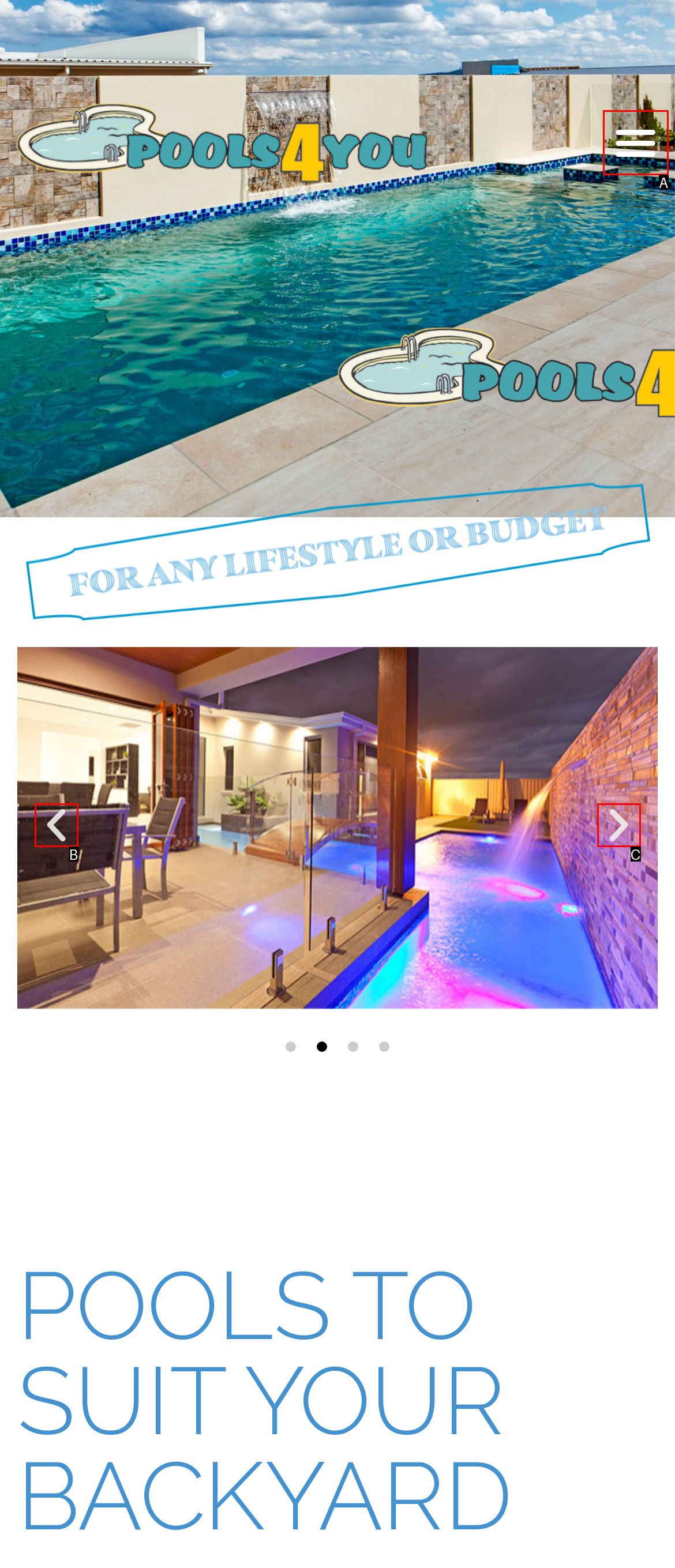From the given choices, indicate the option that best matches: aria-label="Next slide"
State the letter of the chosen option directly.

C